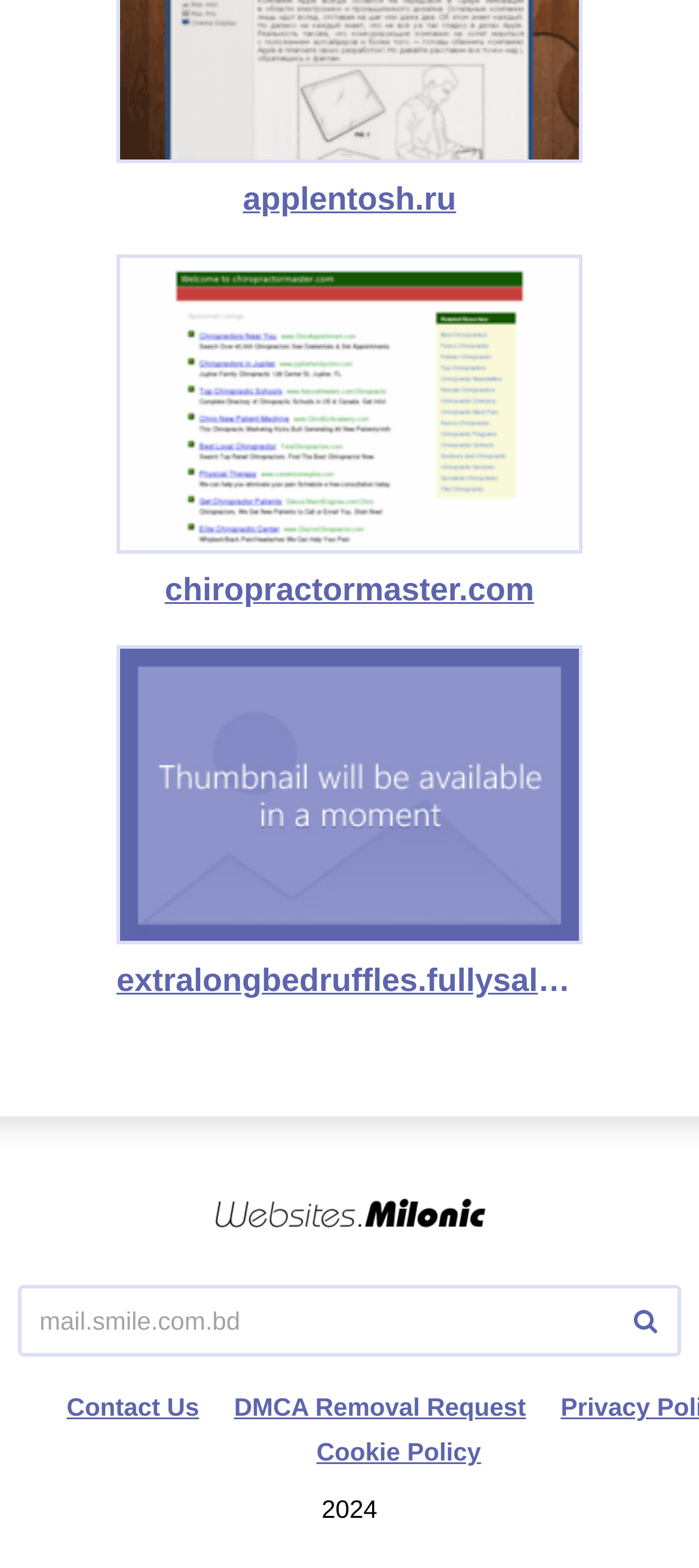Determine the bounding box for the described HTML element: "Cookie Policy". Ensure the coordinates are four float numbers between 0 and 1 in the format [left, top, right, bottom].

[0.453, 0.917, 0.688, 0.935]